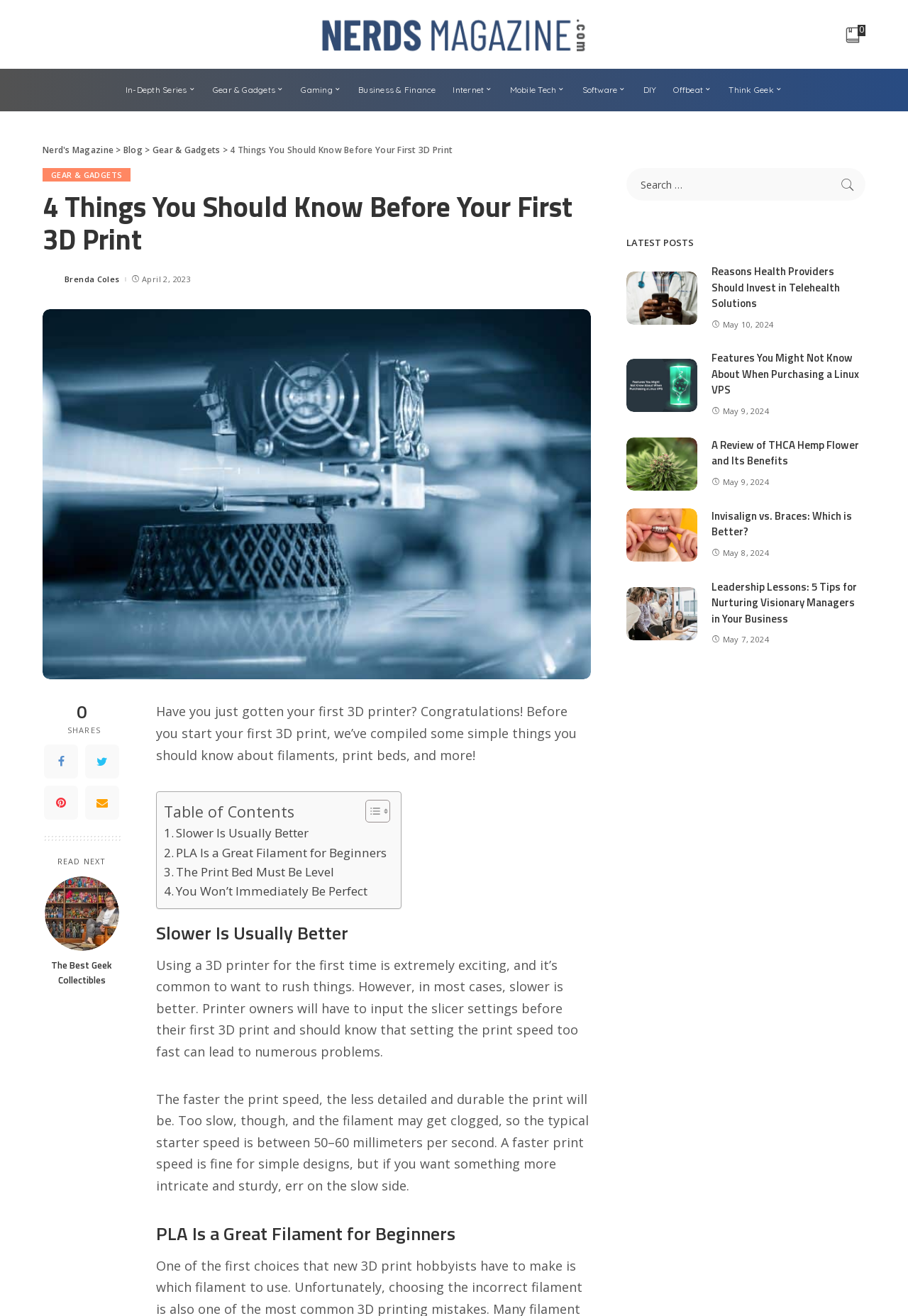Specify the bounding box coordinates of the area to click in order to follow the given instruction: "Click on the 'The Best Geek Collectibles' link."

[0.049, 0.666, 0.131, 0.723]